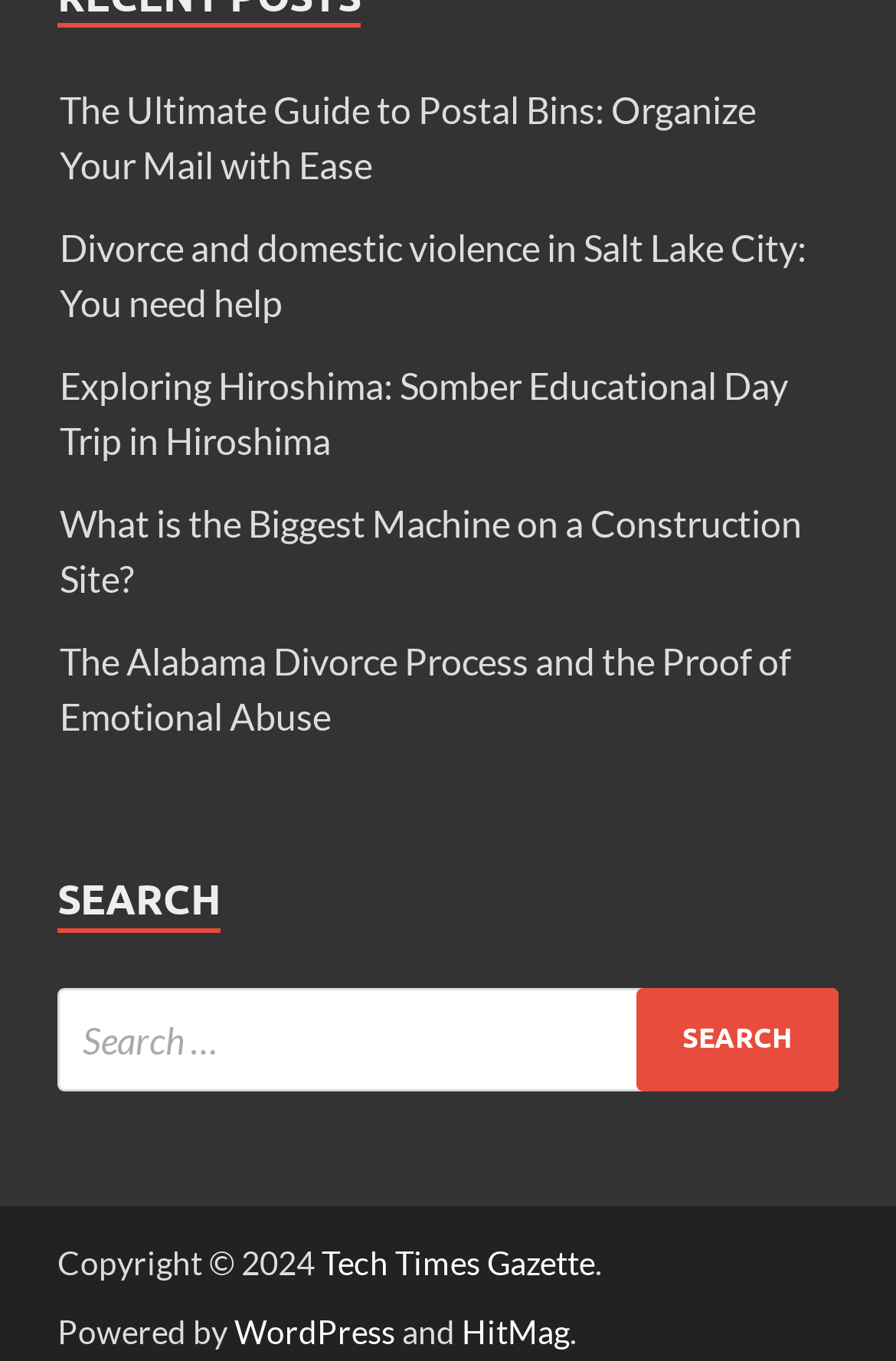How many links are on the webpage?
Please provide a detailed and comprehensive answer to the question.

I counted the number of link elements on the webpage, which are 'The Ultimate Guide to Postal Bins: Organize Your Mail with Ease', 'Divorce and domestic violence in Salt Lake City: You need help', 'Exploring Hiroshima: Somber Educational Day Trip in Hiroshima', 'What is the Biggest Machine on a Construction Site?', 'The Alabama Divorce Process and the Proof of Emotional Abuse', 'Tech Times Gazette', and 'WordPress'.